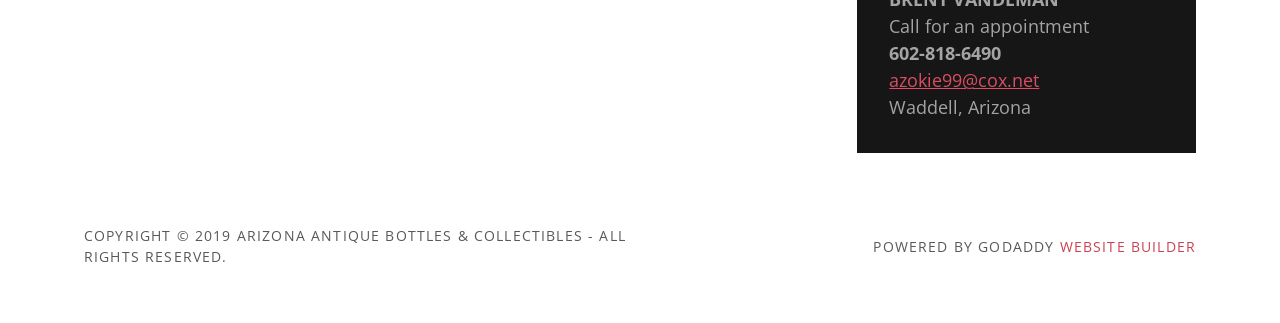Locate the bounding box coordinates of the UI element described by: "Website Builder". Provide the coordinates as four float numbers between 0 and 1, formatted as [left, top, right, bottom].

[0.828, 0.733, 0.934, 0.791]